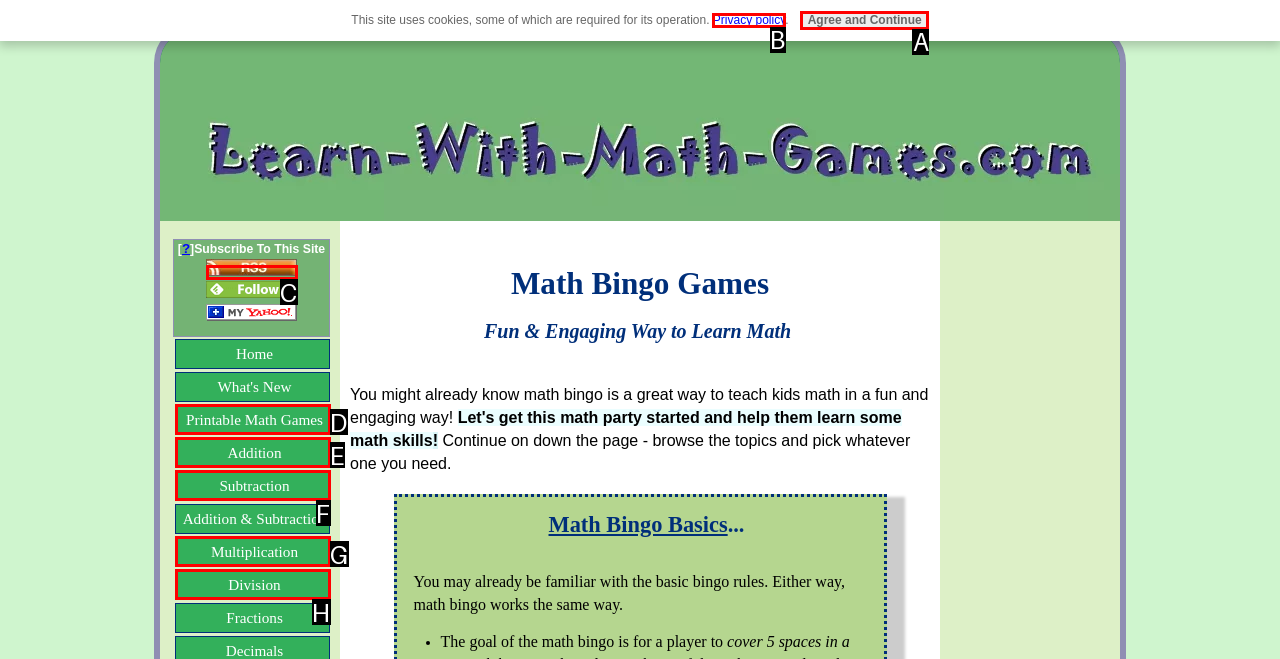To complete the task: Browse the 'Addition' math games, select the appropriate UI element to click. Respond with the letter of the correct option from the given choices.

E